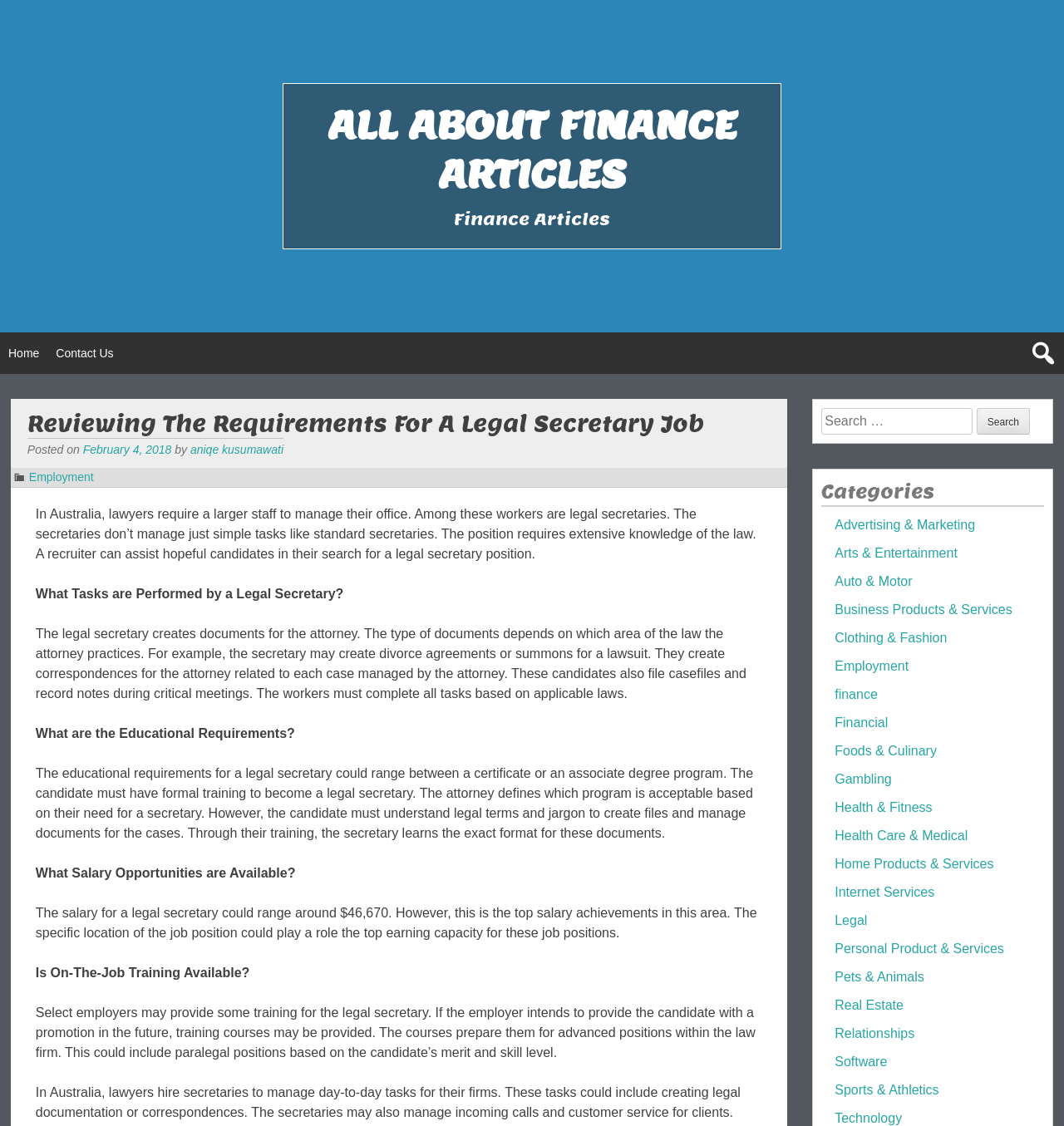What is the date of this article?
Please provide a single word or phrase answer based on the image.

February 4, 2018